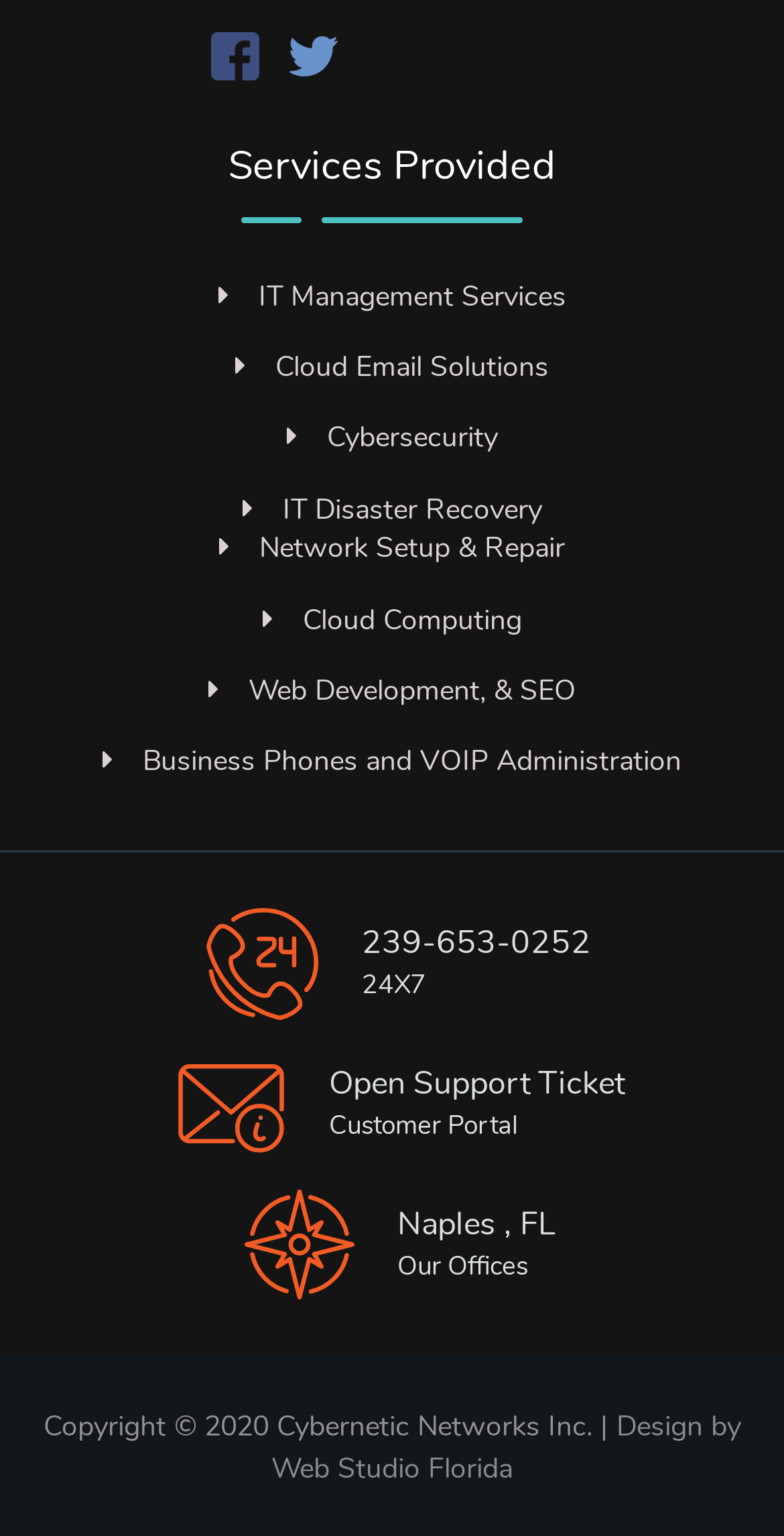Based on the image, provide a detailed and complete answer to the question: 
What is the phone number listed?

I found the phone number by looking at the link in the middle of the webpage, which displays the phone number 239-653-0252.